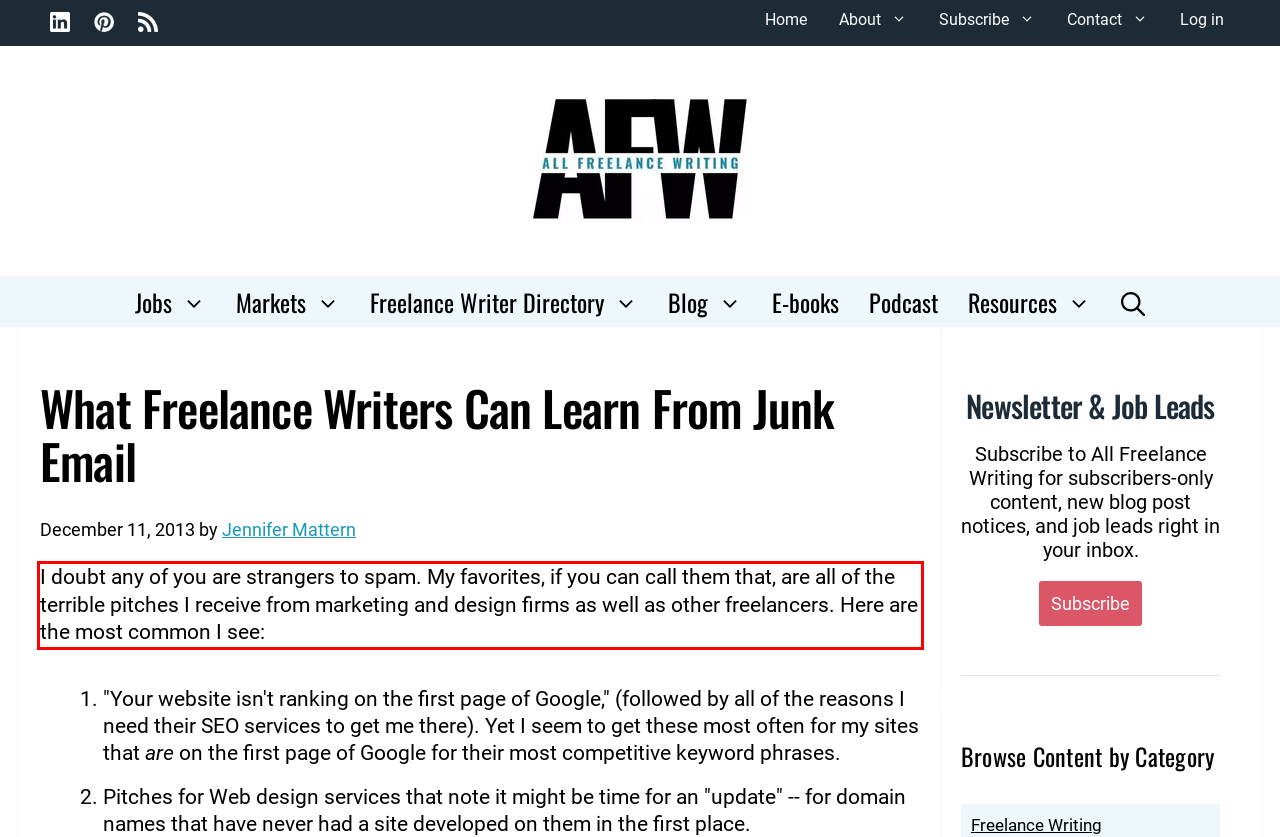Examine the webpage screenshot and use OCR to obtain the text inside the red bounding box.

I doubt any of you are strangers to spam. My favorites, if you can call them that, are all of the terrible pitches I receive from marketing and design firms as well as other freelancers. Here are the most common I see: